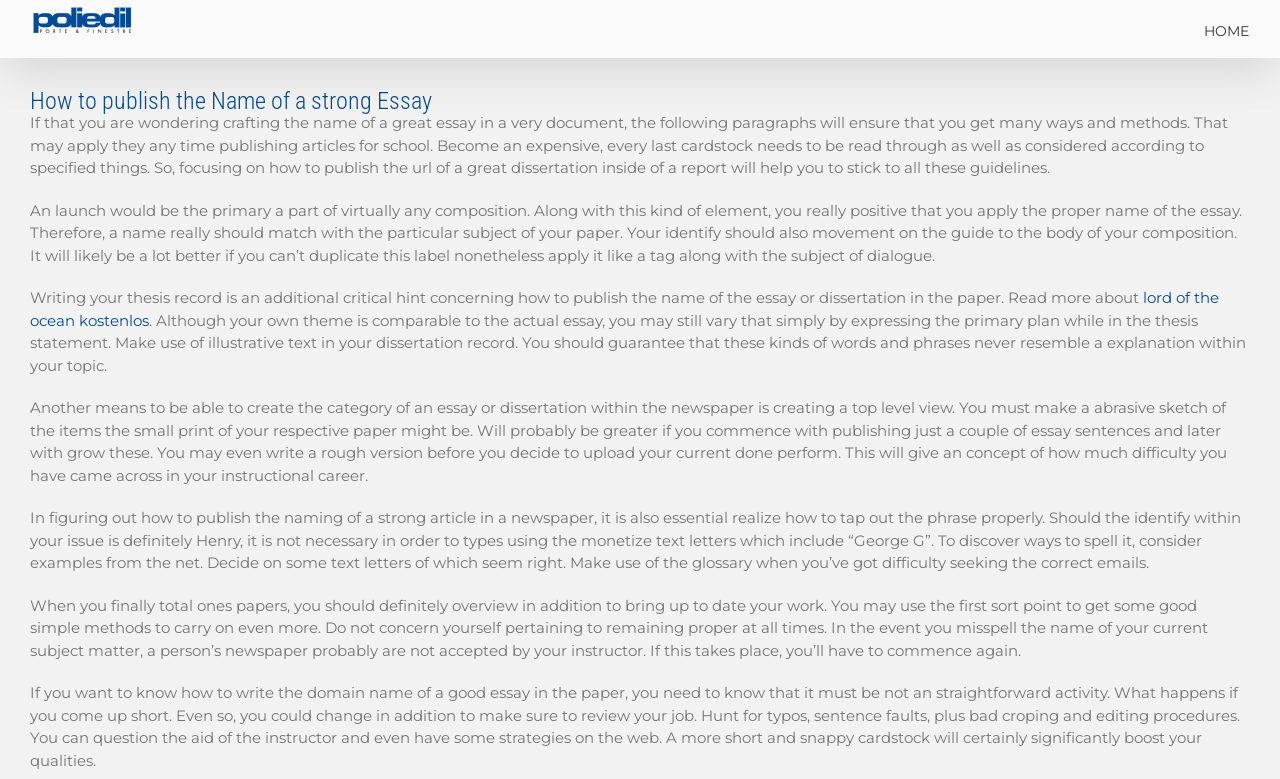Please find the bounding box coordinates in the format (top-left x, top-left y, bottom-right x, bottom-right y) for the given element description. Ensure the coordinates are floating point numbers between 0 and 1. Description: Home

[0.941, 0.0, 0.976, 0.074]